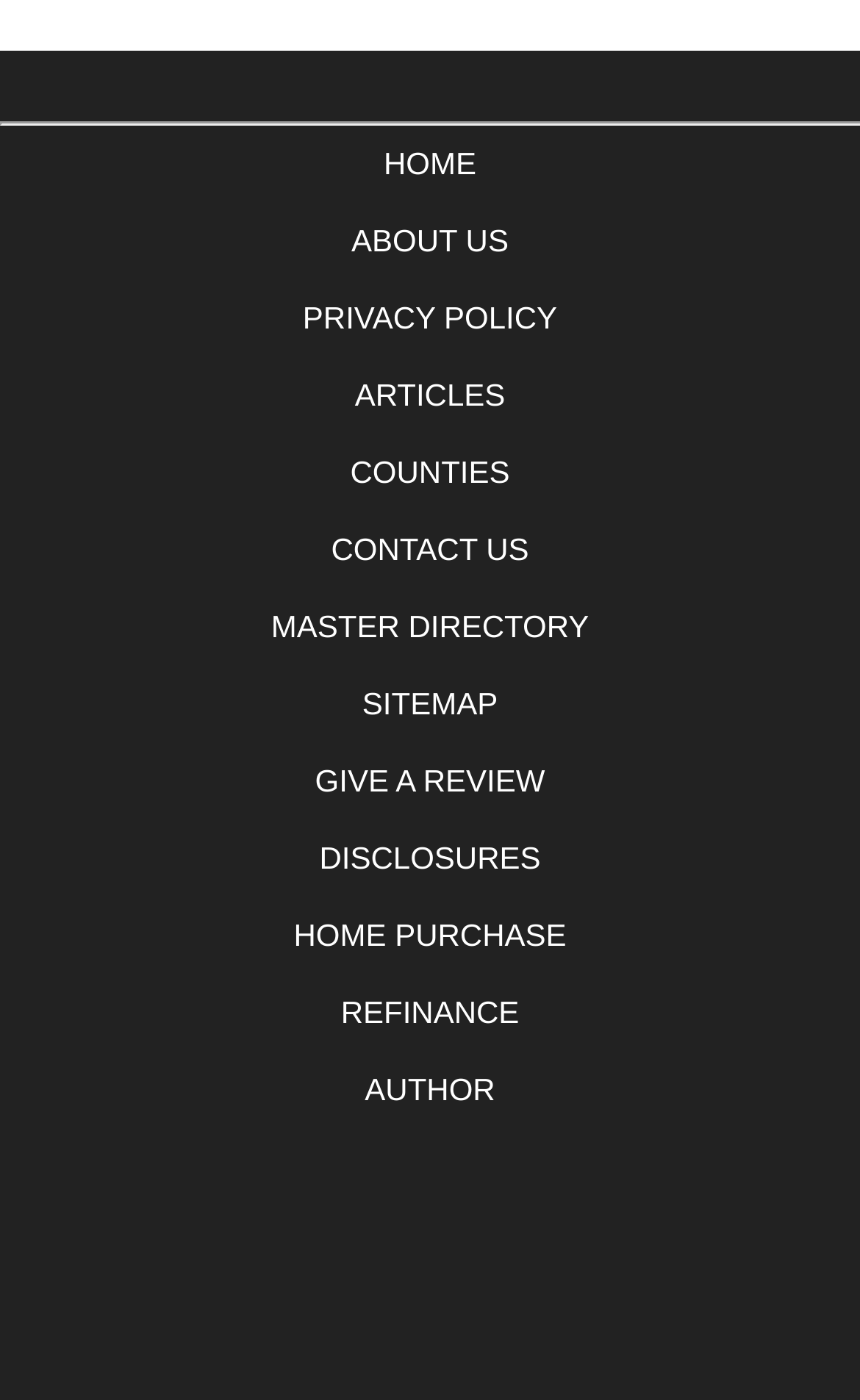Determine the bounding box coordinates of the clickable element to achieve the following action: 'contact us'. Provide the coordinates as four float values between 0 and 1, formatted as [left, top, right, bottom].

[0.385, 0.38, 0.615, 0.405]